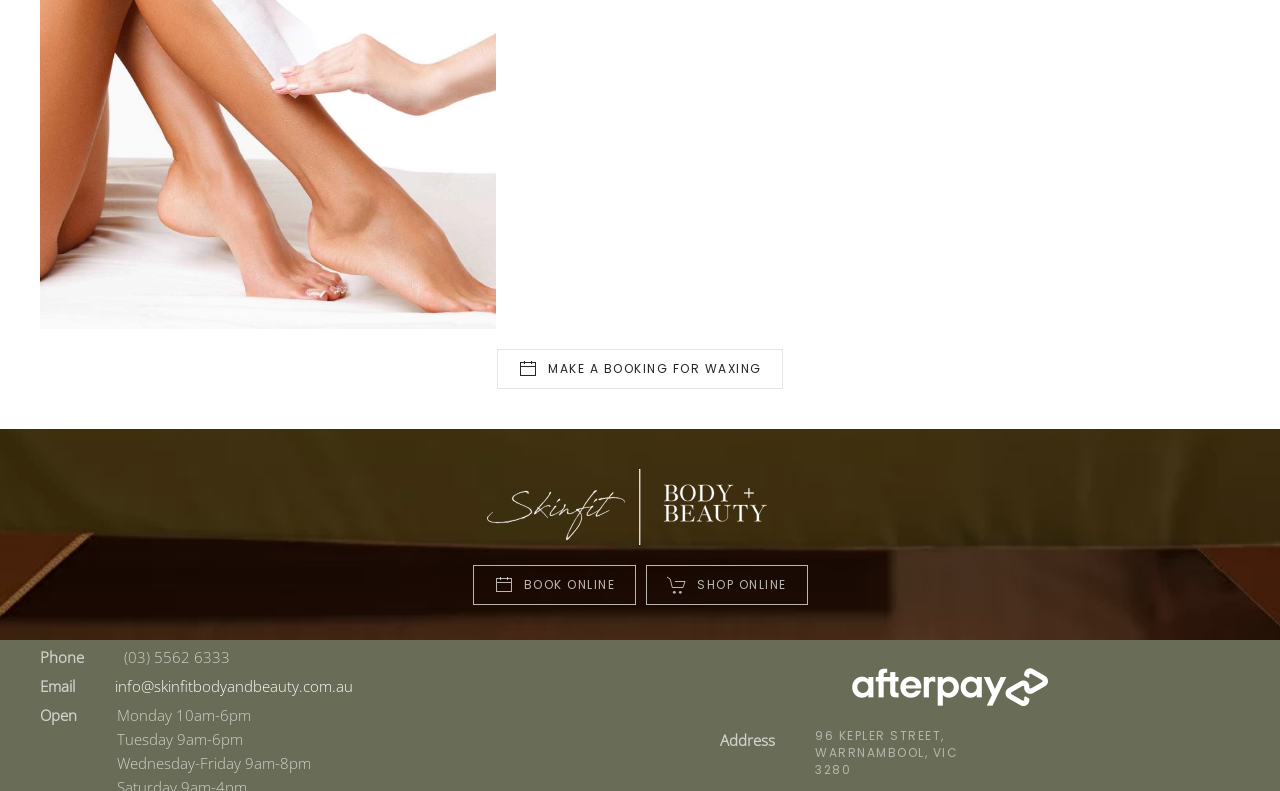Determine the bounding box coordinates of the UI element described by: "Shop Online".

[0.505, 0.715, 0.631, 0.765]